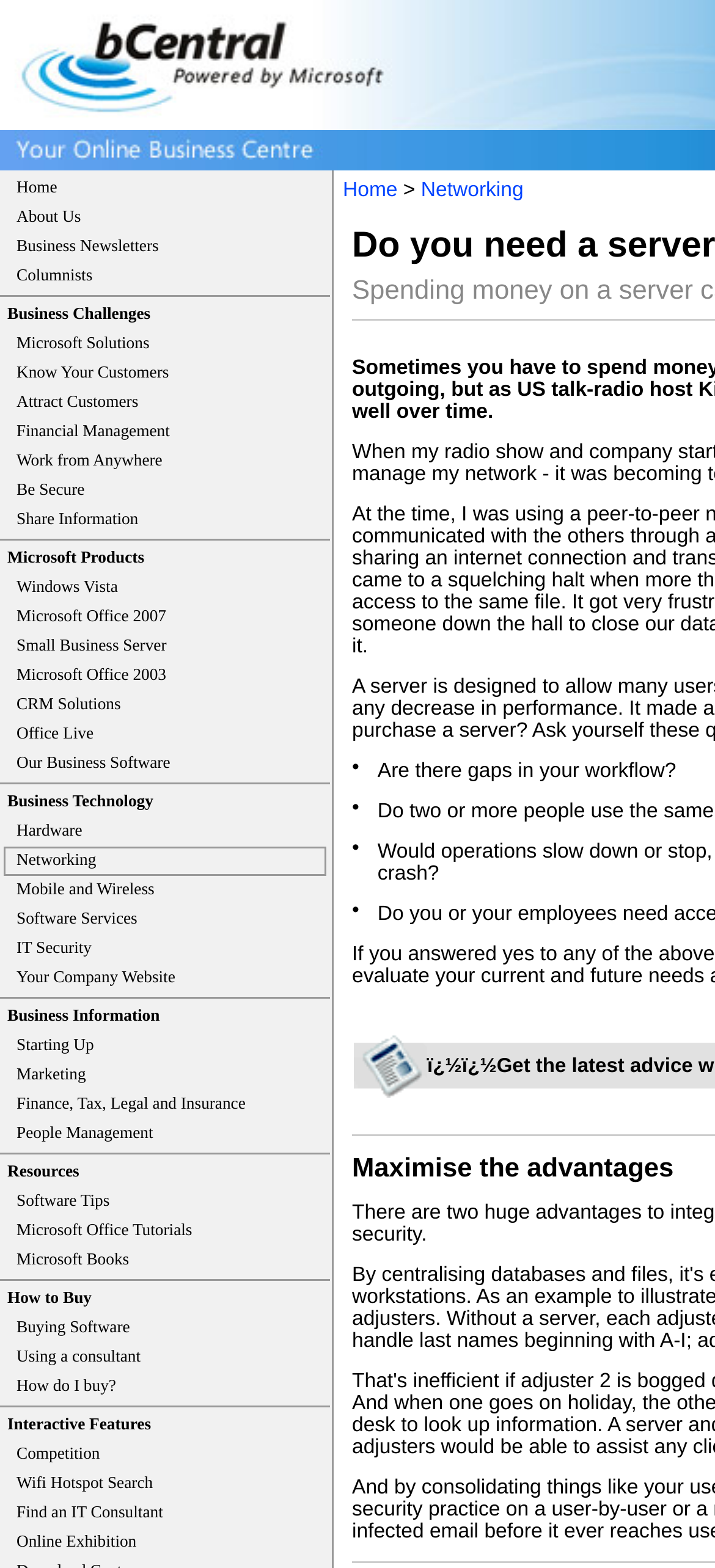Locate the bounding box coordinates of the element you need to click to accomplish the task described by this instruction: "Click on 'Small Business Server'".

[0.023, 0.406, 0.233, 0.417]